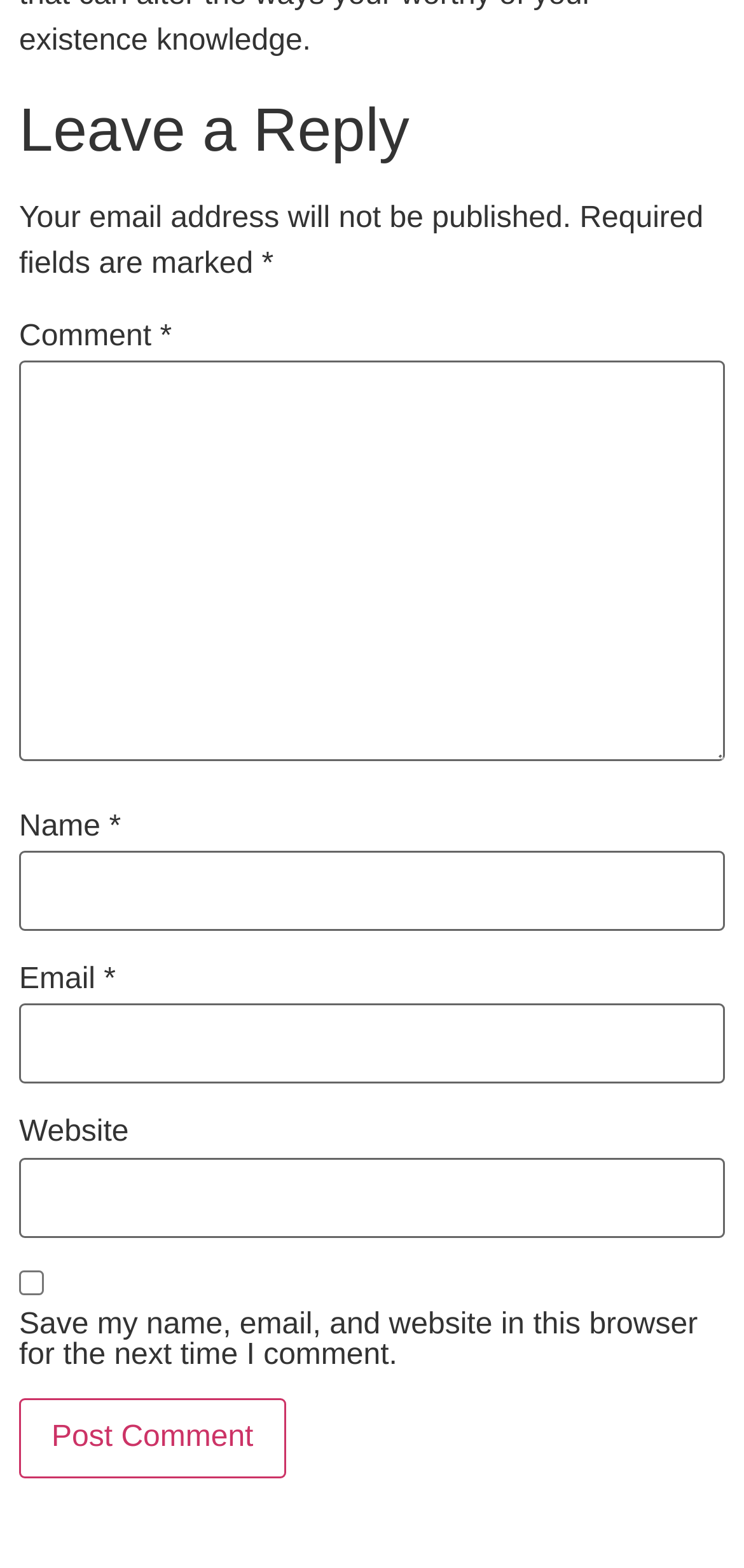Respond to the following question using a concise word or phrase: 
Is the 'Email' field required?

Yes